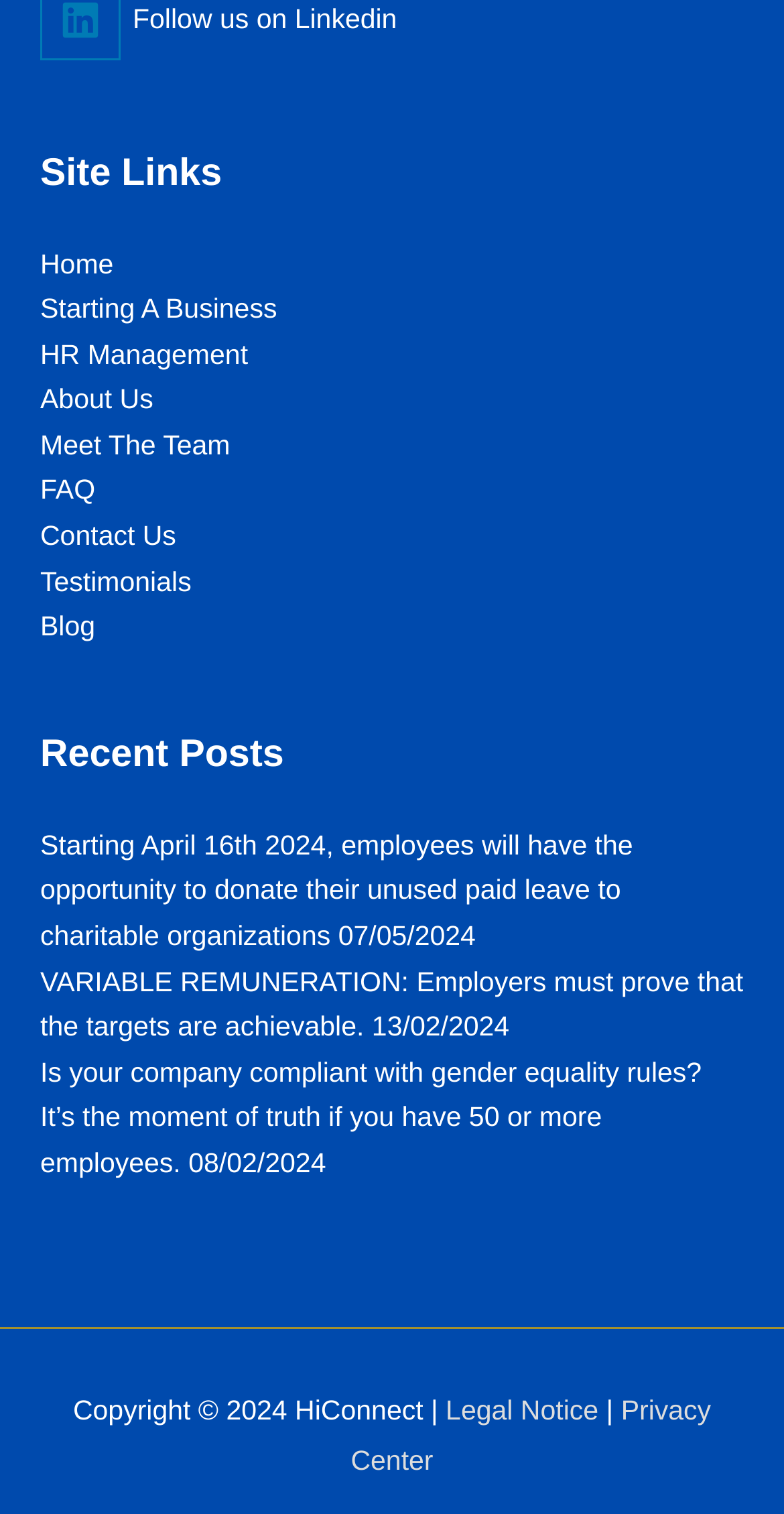Please locate the bounding box coordinates for the element that should be clicked to achieve the following instruction: "Follow us on Linkedin". Ensure the coordinates are given as four float numbers between 0 and 1, i.e., [left, top, right, bottom].

[0.169, 0.003, 0.506, 0.023]